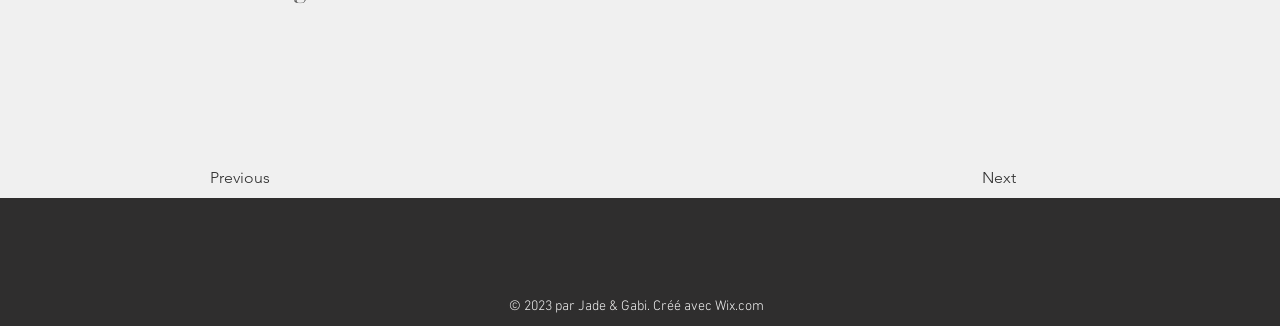What is the website builder credited at the bottom? Refer to the image and provide a one-word or short phrase answer.

Wix.com